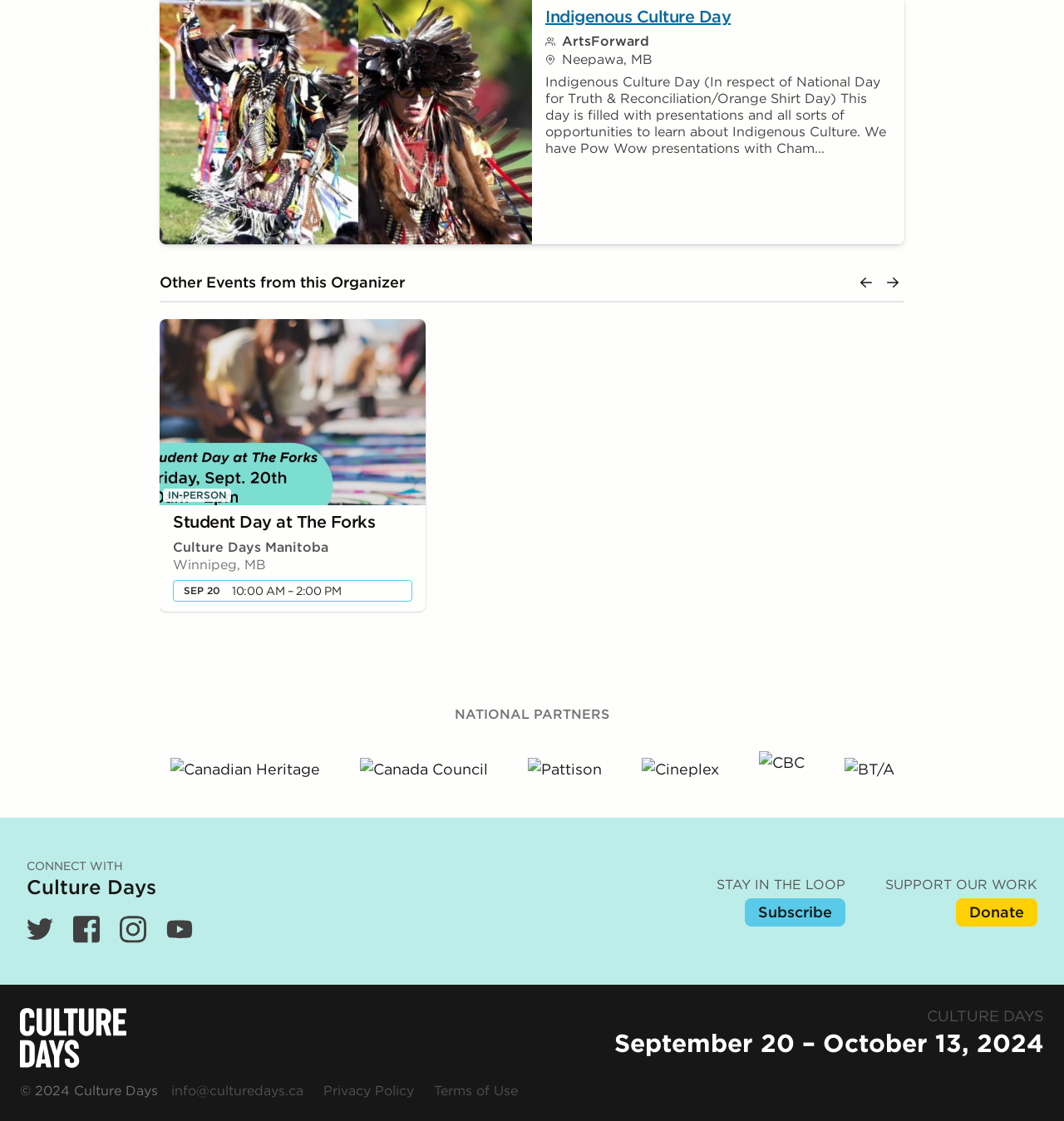Using details from the image, please answer the following question comprehensively:
What is the name of the event on September 20?

I found the answer by looking at the event details section, where it lists 'Student Day at The Forks' as an event on September 20.